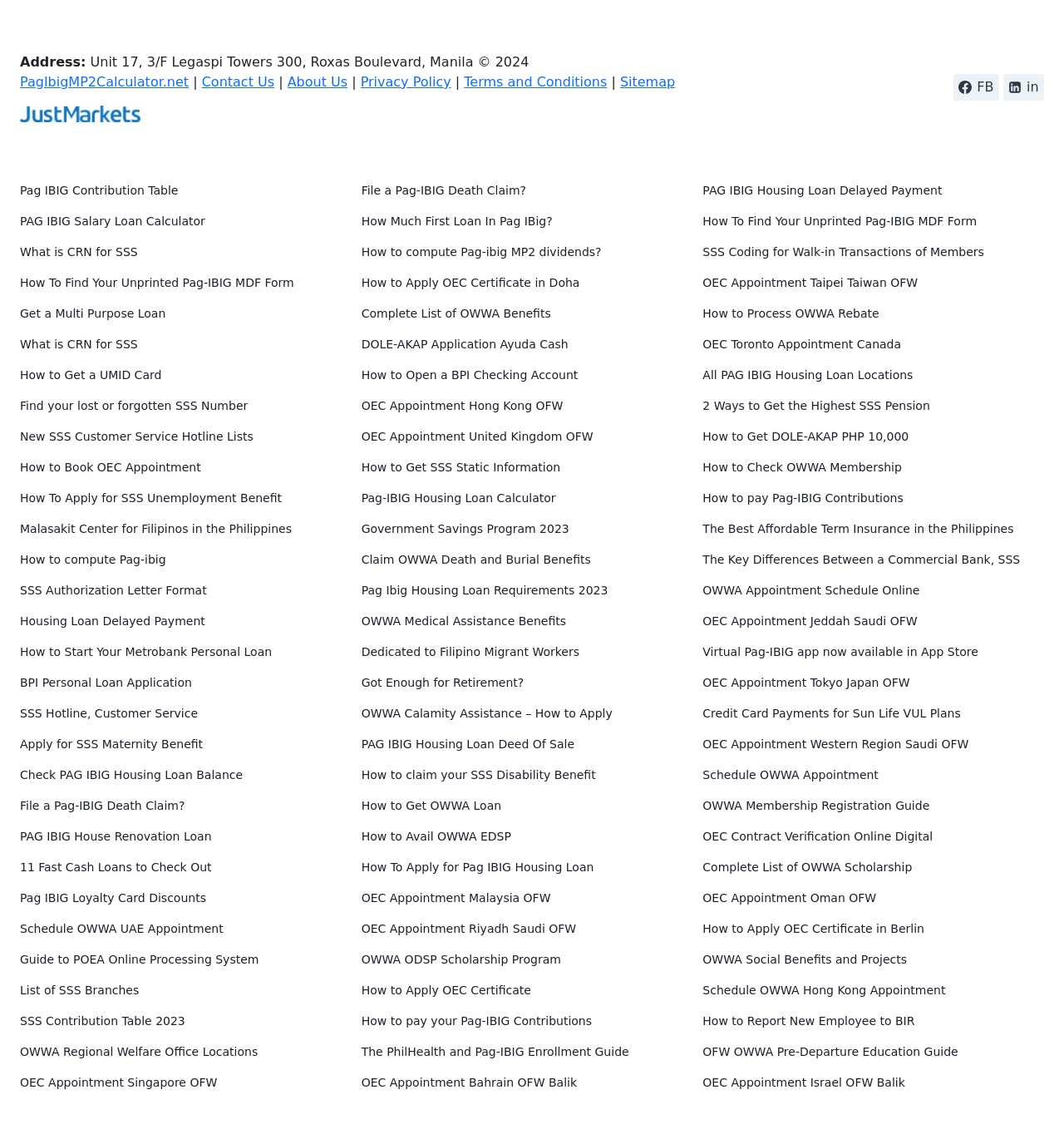Please identify the bounding box coordinates of the region to click in order to complete the task: "Contact Us". The coordinates must be four float numbers between 0 and 1, specified as [left, top, right, bottom].

[0.19, 0.065, 0.258, 0.079]